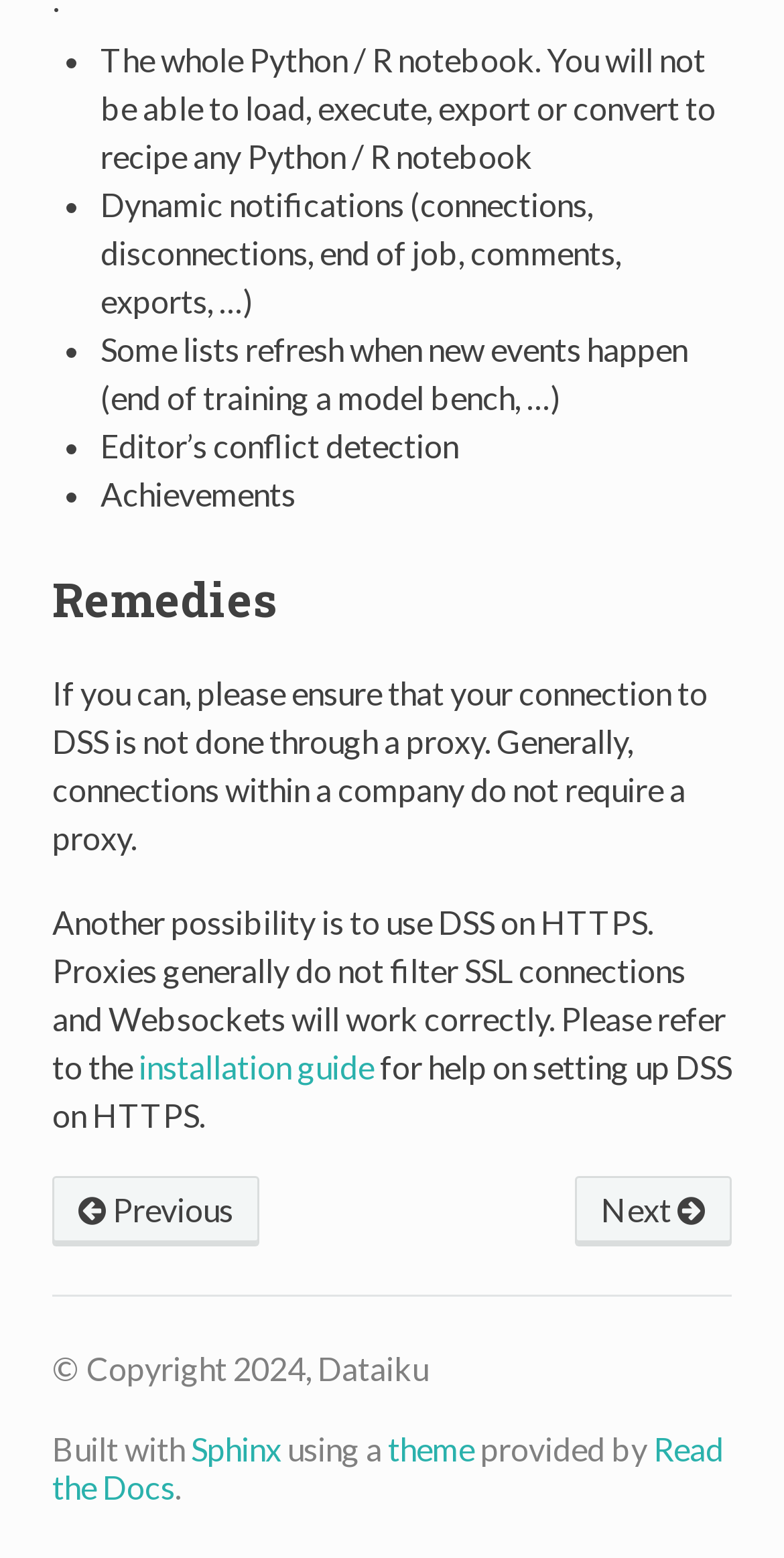How many links are in the footer navigation?
Refer to the image and provide a detailed answer to the question.

I counted the link elements in the footer navigation, which are 'Next' and 'Previous', and found that there are 2 links.